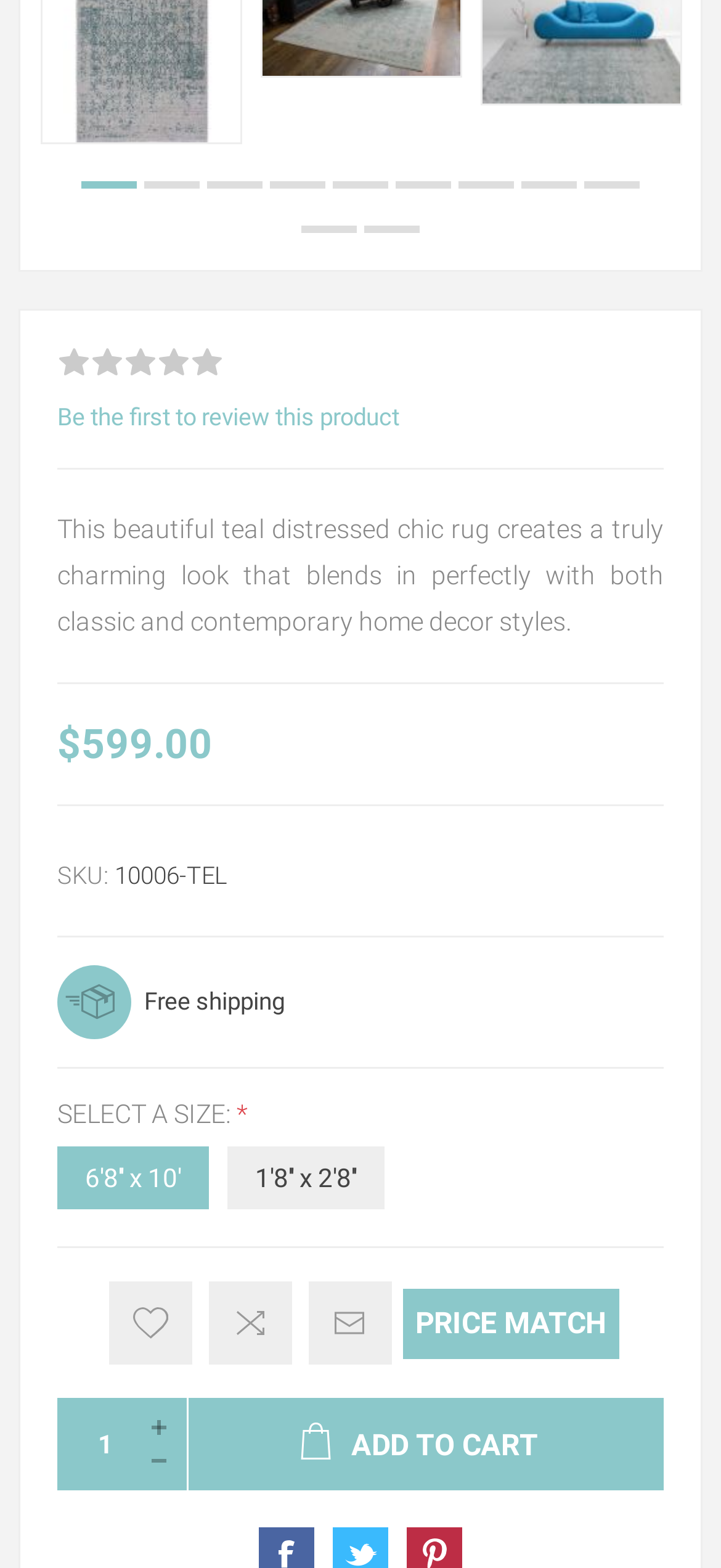Provide a single word or phrase to answer the given question: 
What is the function of the button with the text 'Add to wishlist'?

Add to wishlist